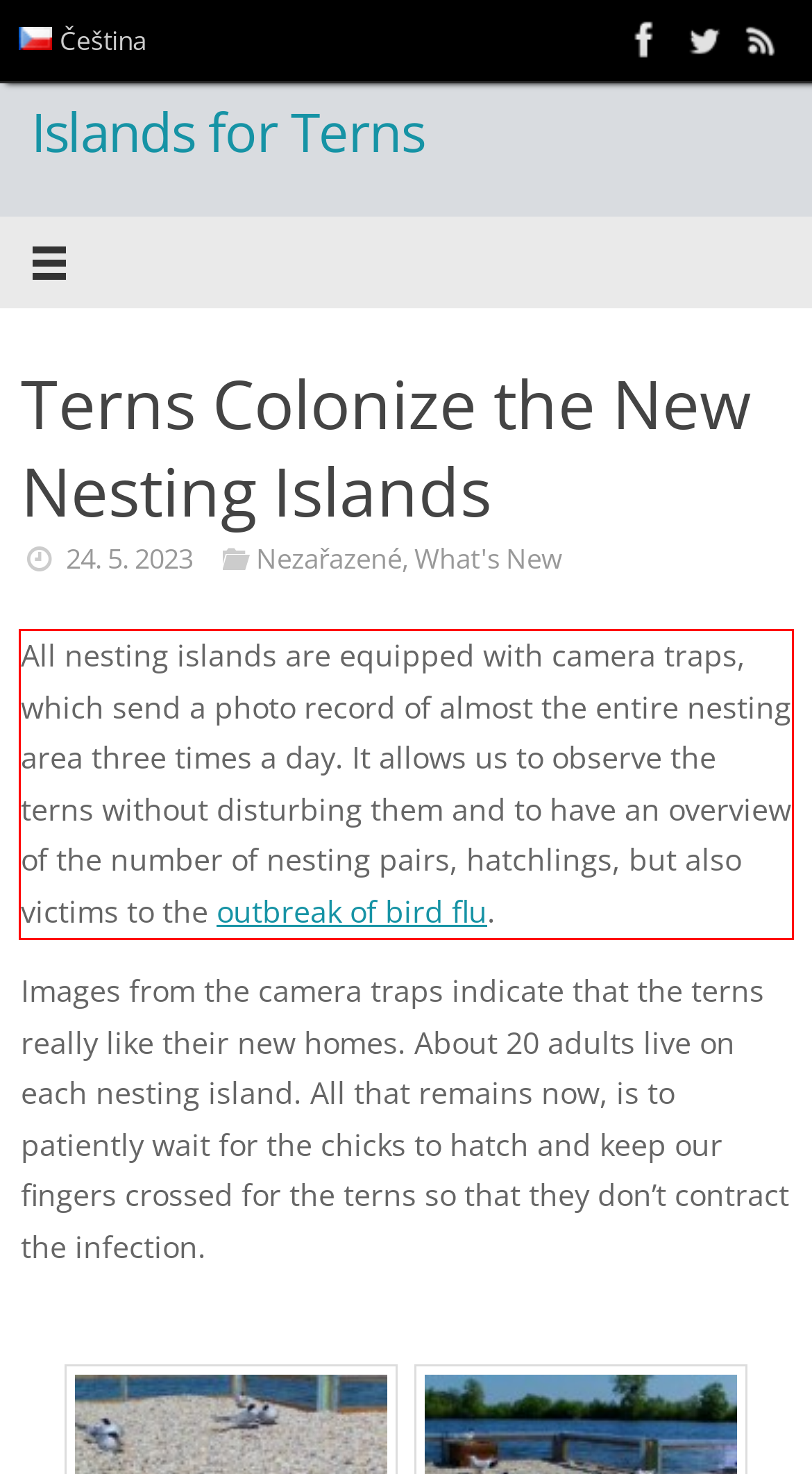Given a screenshot of a webpage, identify the red bounding box and perform OCR to recognize the text within that box.

All nesting islands are equipped with camera traps, which send a photo record of almost the entire nesting area three times a day. It allows us to observe the terns without disturbing them and to have an overview of the number of nesting pairs, hatchlings, but also victims to the outbreak of bird flu.